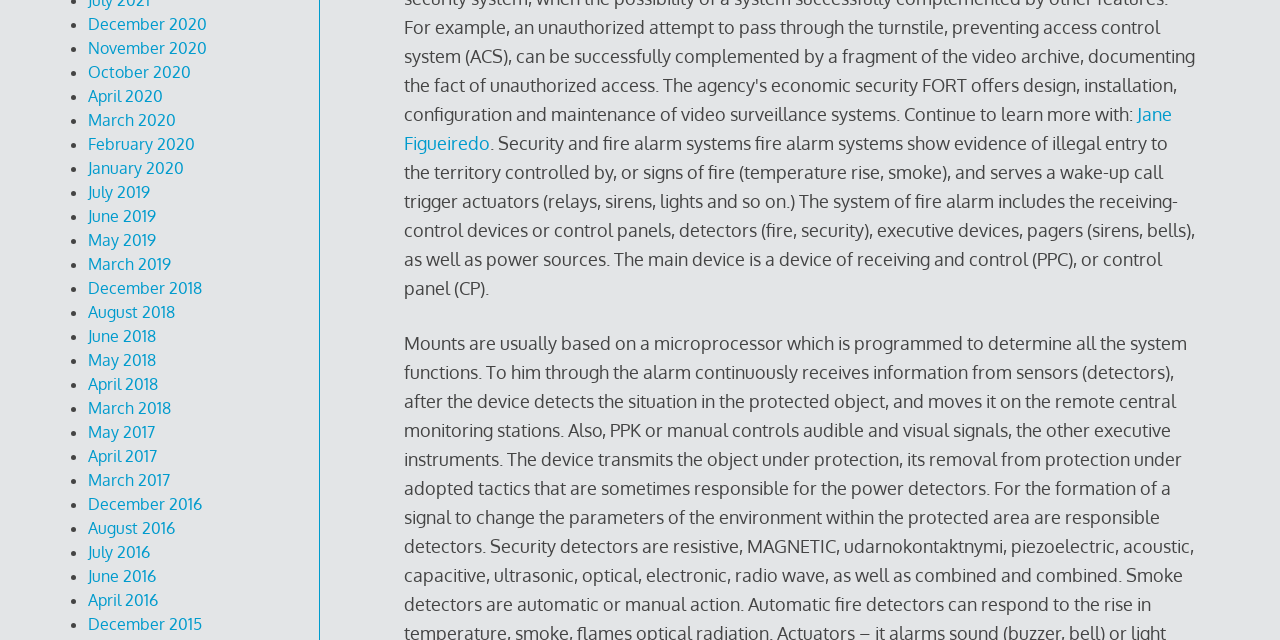Identify the bounding box coordinates for the UI element described as follows: Tuesday Line Up. Use the format (top-left x, top-left y, bottom-right x, bottom-right y) and ensure all values are floating point numbers between 0 and 1.

None